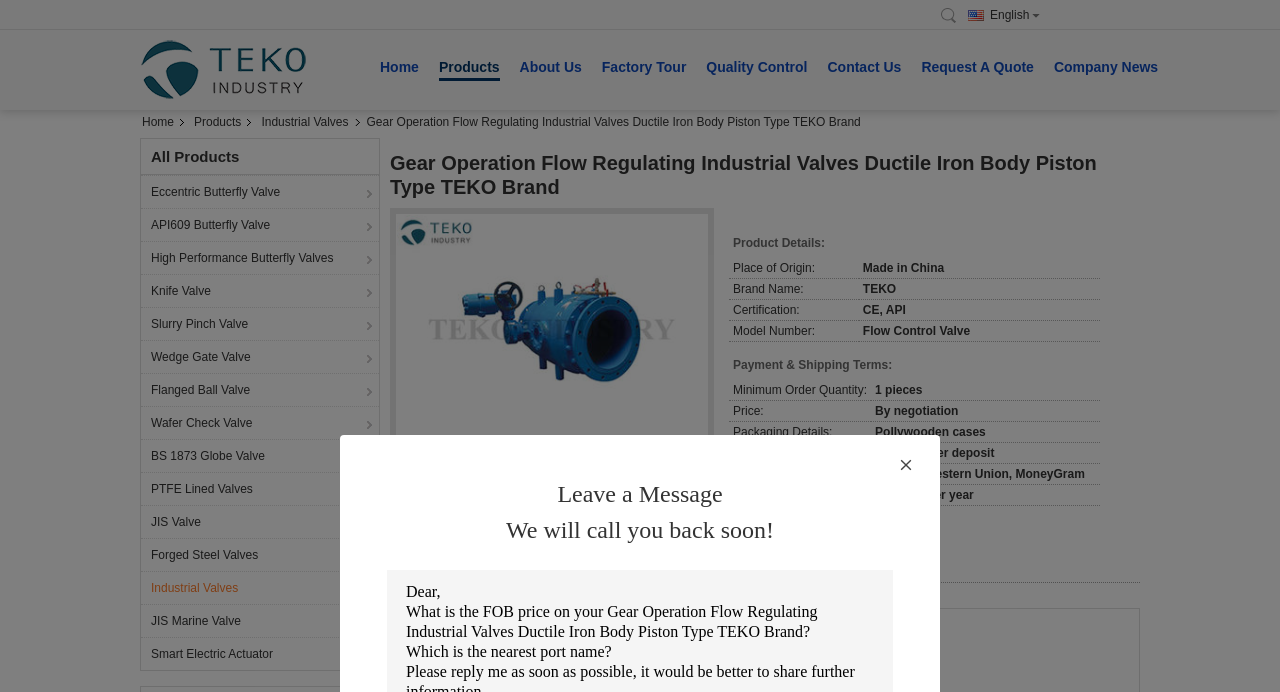Create an elaborate caption that covers all aspects of the webpage.

This webpage is about industrial valves, specifically the Gear Operation Flow Regulating Industrial Valves Ductile Iron Body Piston Type TEKO Brand. At the top of the page, there is a logo of TEKO Industry Co., Limited, accompanied by a link to the company's website. Below the logo, there are several links to different sections of the website, including Home, Products, About Us, Factory Tour, Quality Control, and Contact Us.

On the left side of the page, there is a menu with links to various types of industrial valves, such as Eccentric Butterfly Valve, API609 Butterfly Valve, and High Performance Butterfly Valves. Below the menu, there is a heading that repeats the product name, followed by a table with product details, including payment and shipping terms.

The main content of the page is a large image of the product, accompanied by a detailed description and specifications. The description is divided into sections, including Place of Origin, Brand Name, Certification, Model Number, and more. There are also tables with information on payment and shipping terms, including minimum order quantity, price, packaging details, and delivery time.

At the bottom of the page, there are links to request a quote and to contact the company. There is also a call-to-action button that says "Leave a Message" and a message that says "We will call you back soon!"